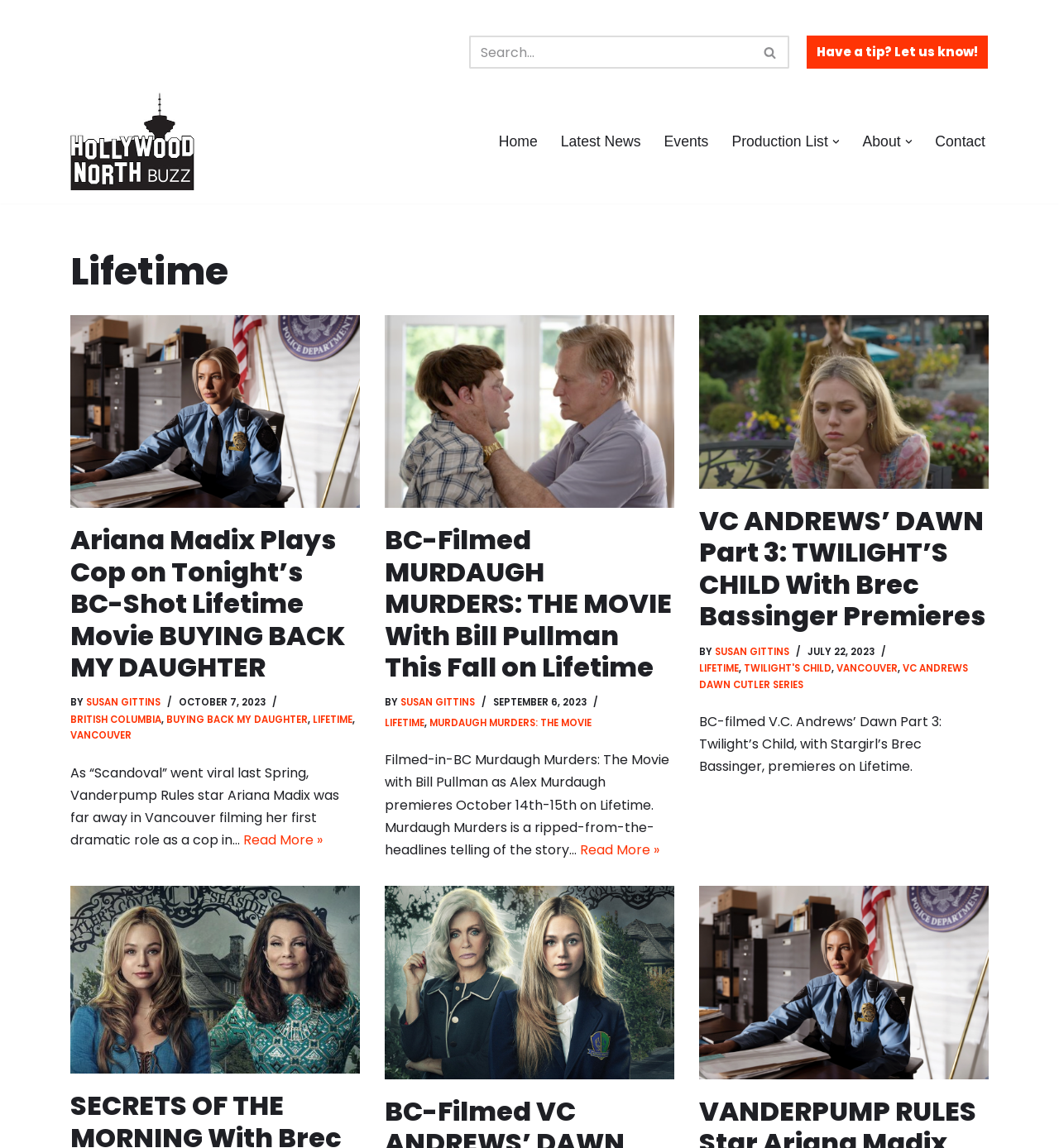Specify the bounding box coordinates for the region that must be clicked to perform the given instruction: "Play the game".

None